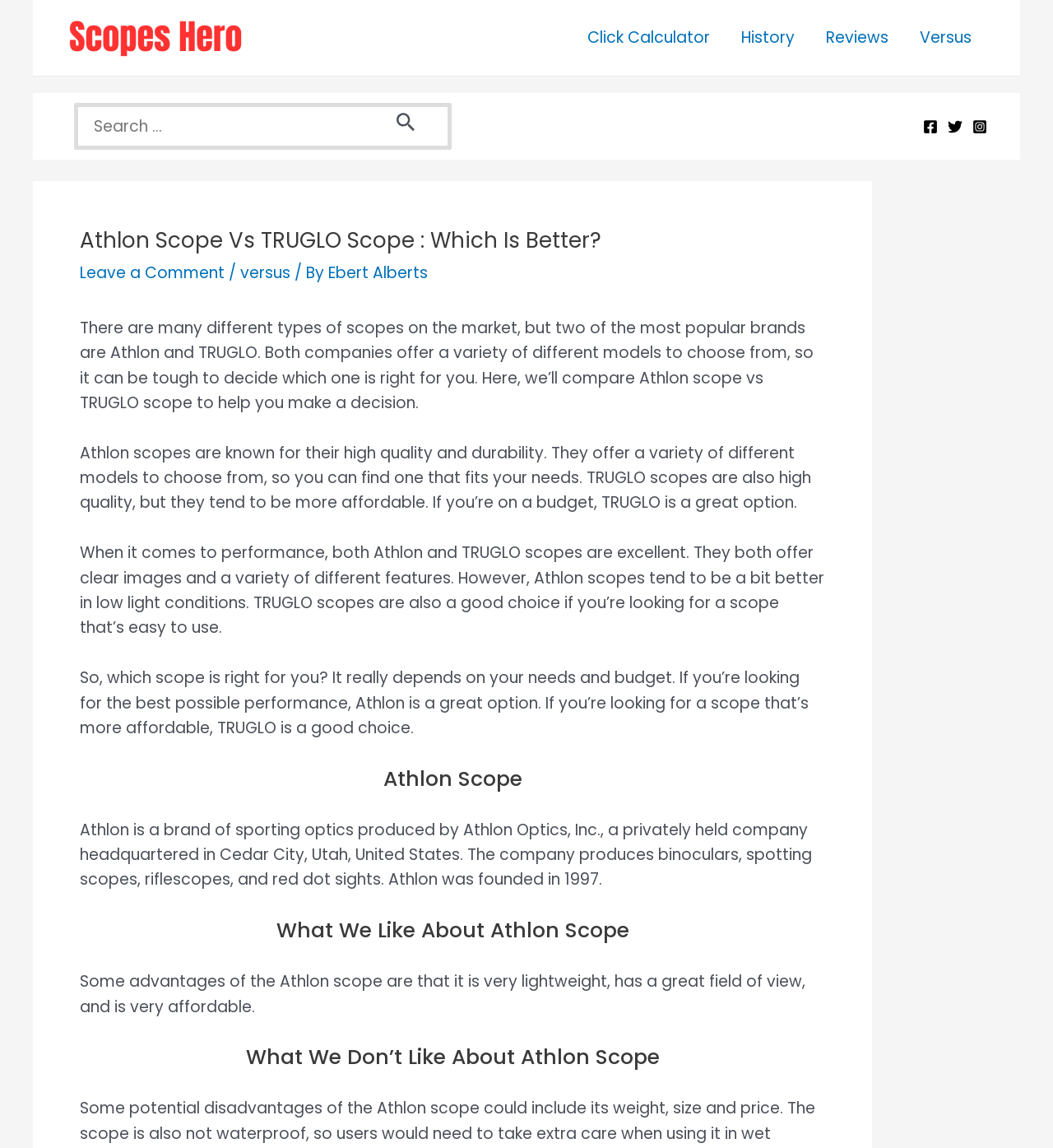Please locate the bounding box coordinates of the element that should be clicked to achieve the given instruction: "Learn about the advantages of Athlon scope".

[0.076, 0.799, 0.784, 0.823]